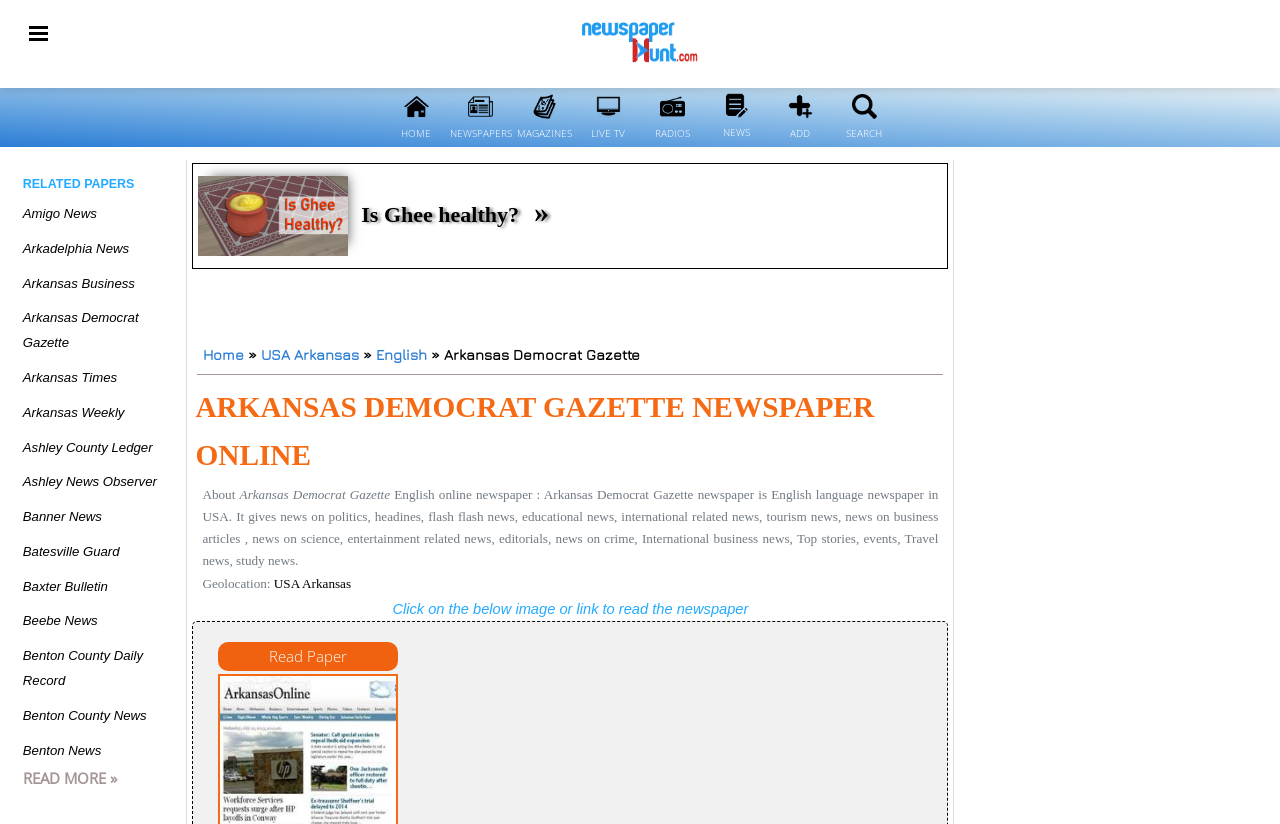Identify the bounding box of the UI element that matches this description: "MAGAZINES".

[0.402, 0.125, 0.448, 0.172]